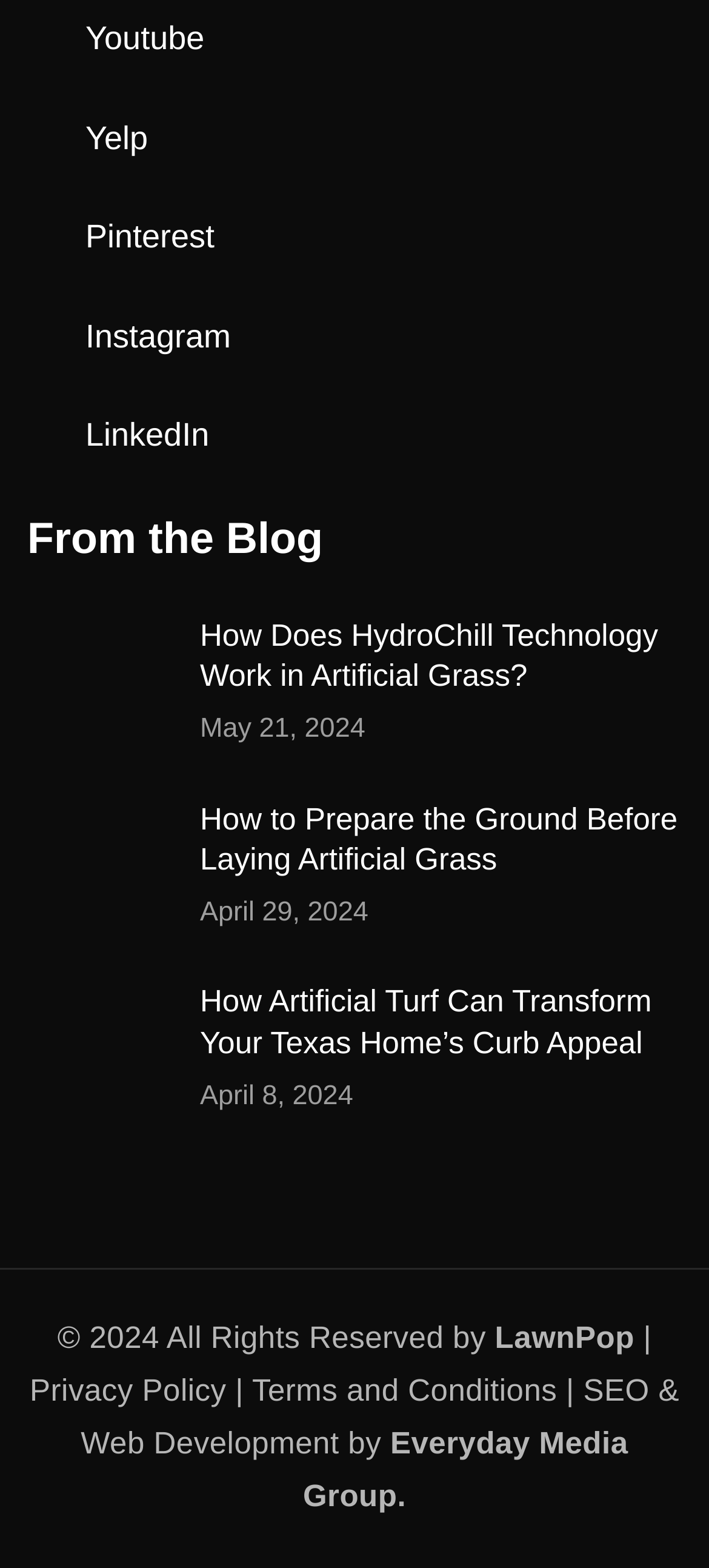Refer to the screenshot and answer the following question in detail:
What is the purpose of the webpage?

The webpage has various sections and links related to artificial grass and lawn care, including blog posts and social media links, which suggests that the purpose of the webpage is to provide information and resources related to artificial grass and lawn care.